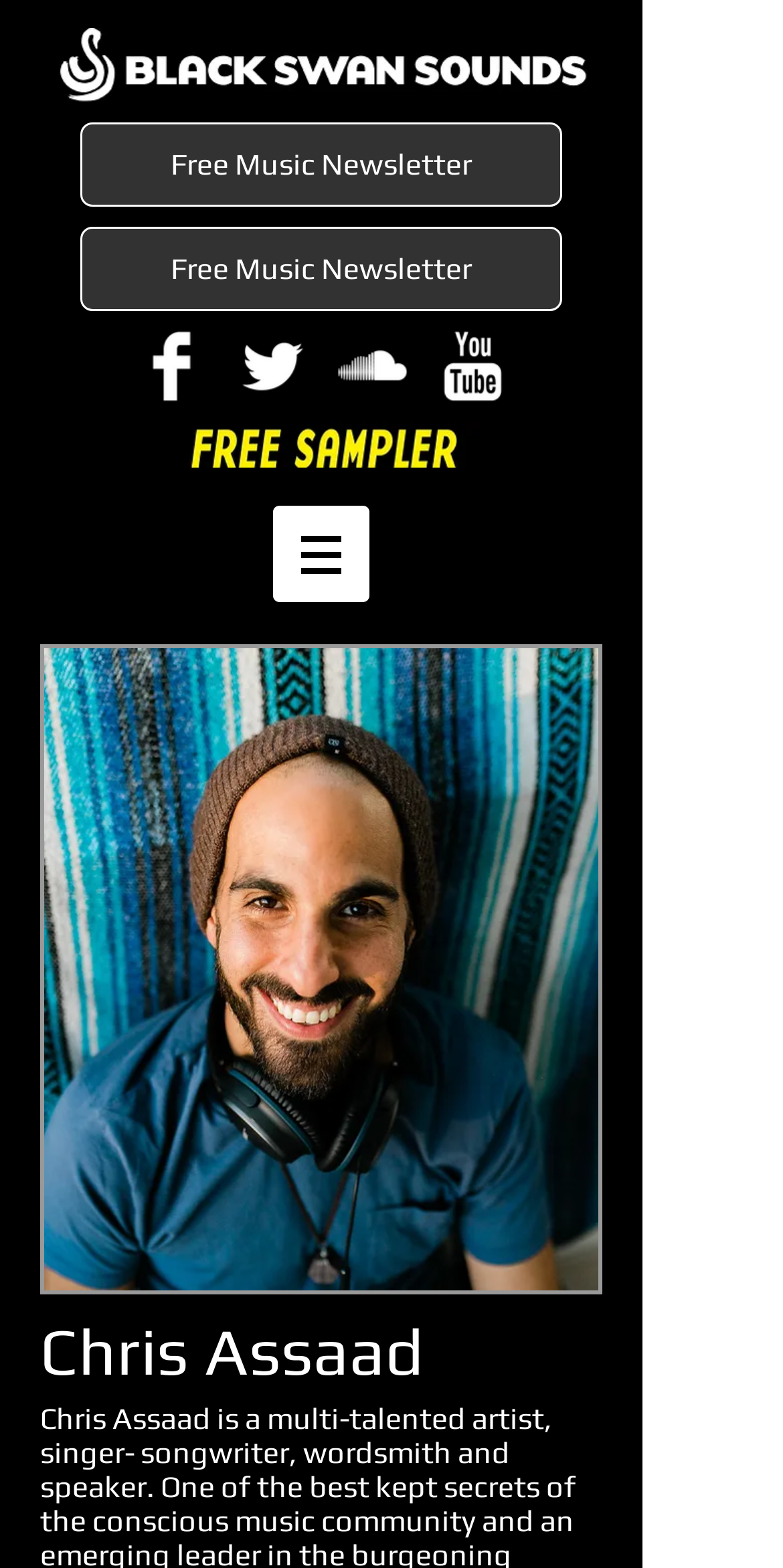Extract the bounding box coordinates for the HTML element that matches this description: "Free Music Newsletter". The coordinates should be four float numbers between 0 and 1, i.e., [left, top, right, bottom].

[0.103, 0.145, 0.718, 0.198]